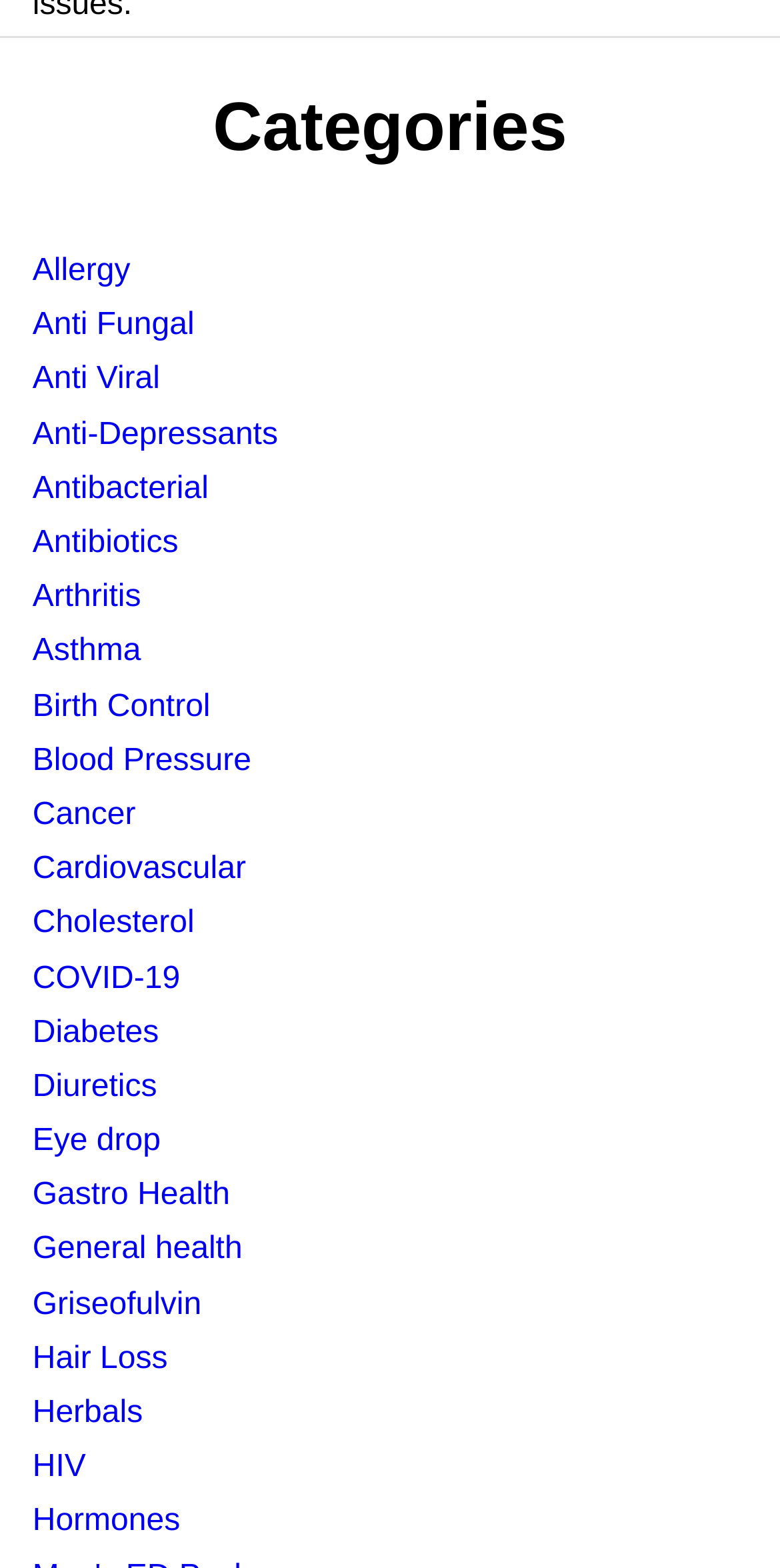From the webpage screenshot, predict the bounding box of the UI element that matches this description: "Asthma".

[0.042, 0.405, 0.181, 0.427]